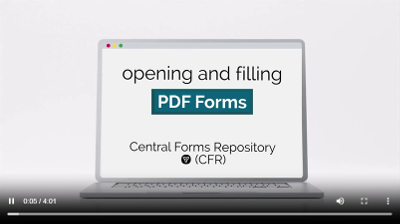What is the purpose of the video playback interface?
Refer to the image and answer the question using a single word or phrase.

To engage with the content